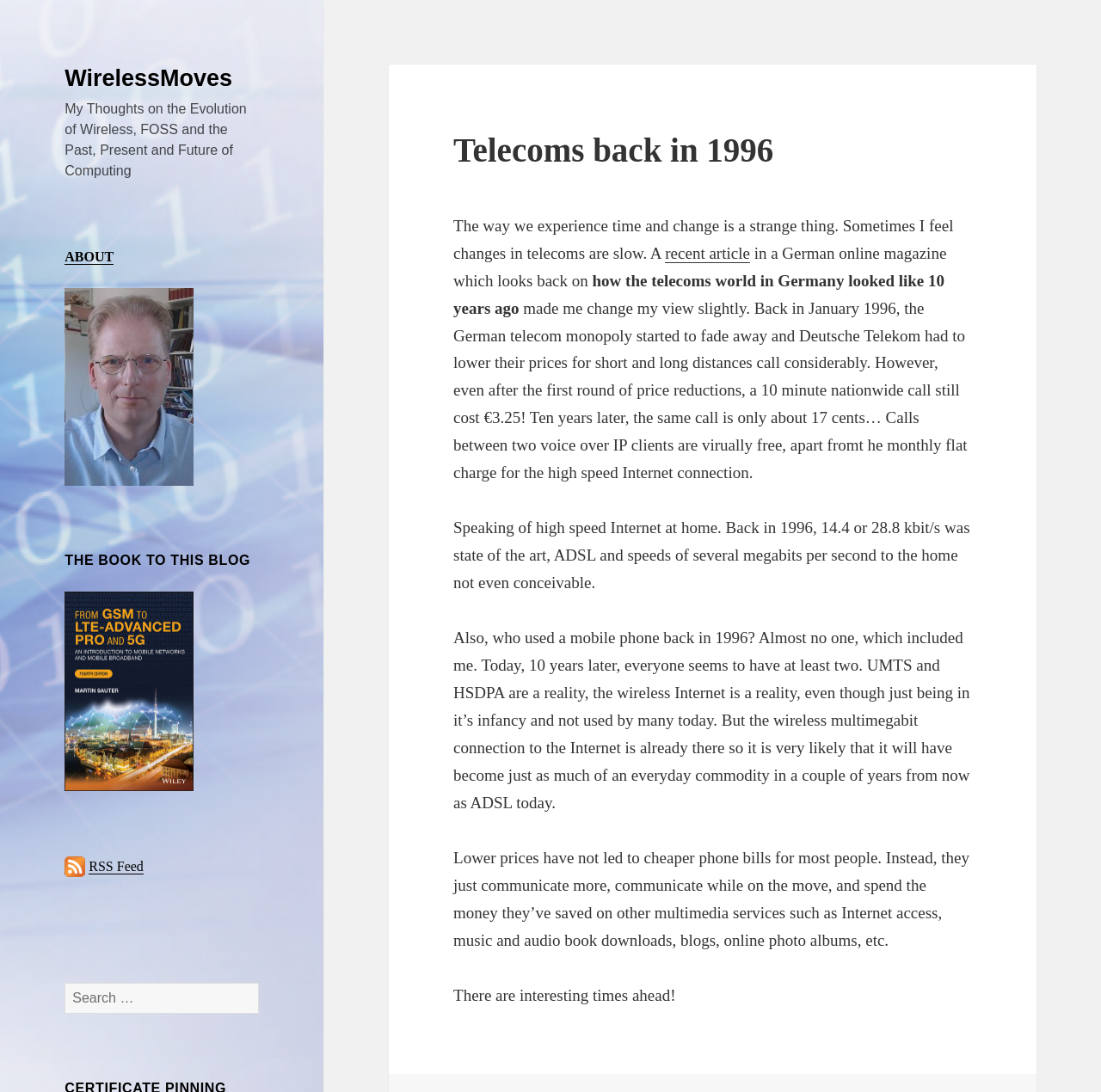Convey a detailed summary of the webpage, mentioning all key elements.

The webpage is about the evolution of wireless technology and computing, with a focus on the past, present, and future. At the top, there is a link to "WirelessMoves" and a static text describing the blog's theme. Below this, there is a photo of the author.

On the left side, there is a navigation menu with links to "ABOUT", an unnamed link, "RSS Feed" (twice), and a search bar with a "Search" button. The search bar has a placeholder text "Search for:".

The main content of the webpage is a blog post titled "Telecoms back in 1996". The post starts with a header and then describes how the author's perspective on the pace of change in telecoms was influenced by a recent article in a German online magazine. The article looked back on the telecoms world in Germany 10 years ago, which prompted the author to reflect on the significant changes that have occurred since then.

The post goes on to describe the high prices of phone calls in 1996, the advent of voice over IP, and the shift from slow internet speeds to high-speed internet connections. It also touches on the rapid adoption of mobile phones and wireless internet, and how lower prices have led to increased communication and spending on multimedia services.

The post concludes with a statement about the exciting times ahead. Throughout the post, there are no images, but there are several links to other articles or resources.